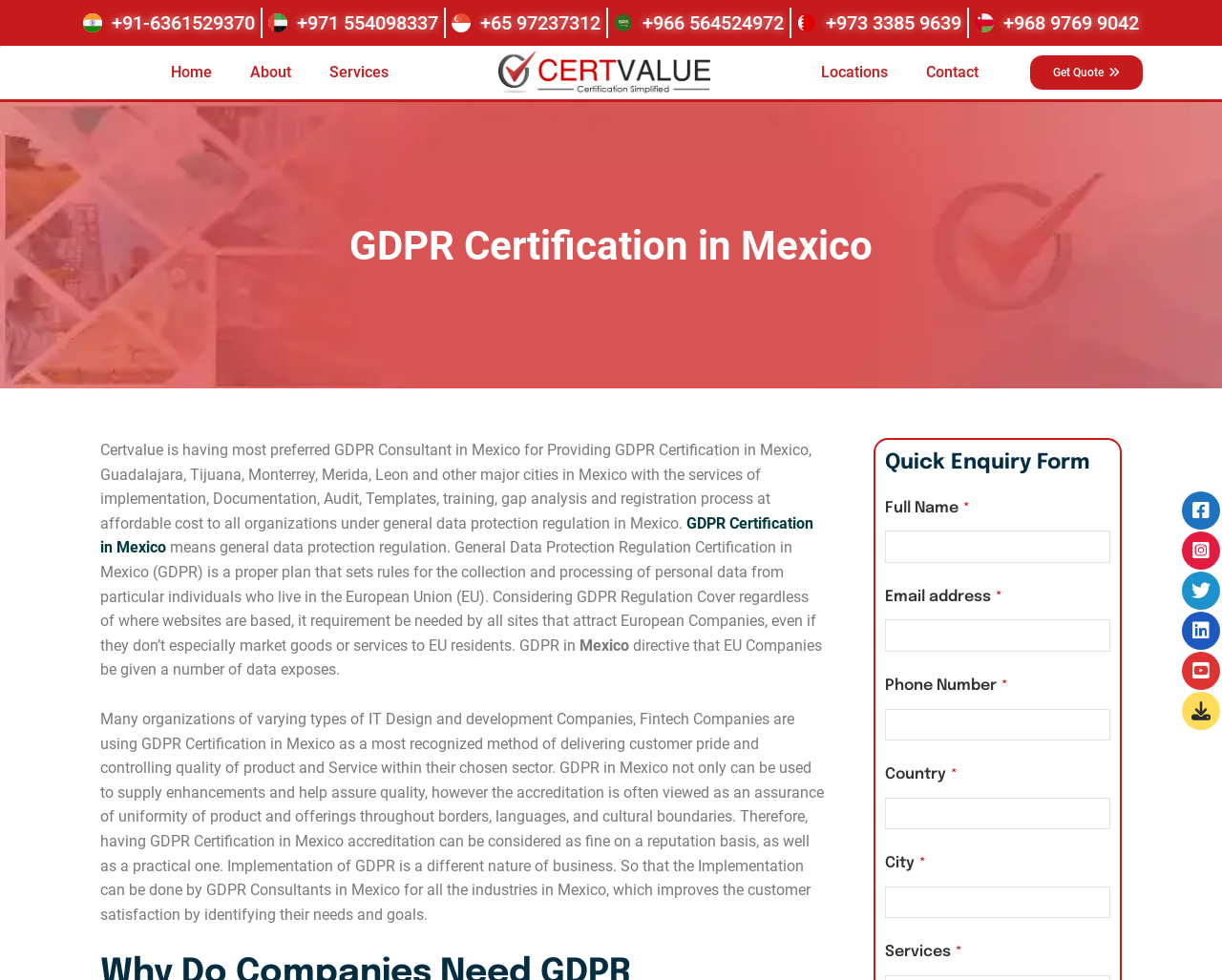Explain in detail what you observe on this webpage.

This webpage is about GDPR Certification in Mexico, provided by Certvalue, a preferred consultant. The page has a prominent heading "GDPR Certification in Mexico" at the top, followed by a brief description of the service. Below this, there are five phone numbers with corresponding country codes, each accompanied by a small image, aligned horizontally across the page.

The main content of the page is divided into sections. The first section explains what GDPR certification means, its importance, and how it can benefit organizations. This section consists of several paragraphs of text.

Following this, there is a "Quick Enquiry Form" section, which contains five input fields for users to fill in their details, including full name, email address, phone number, country, and city. Each field has a corresponding label and an asterisk symbol indicating that it is a required field.

At the top of the page, there is a navigation menu with links to "Home", "About", "Services", "Locations", and "Contact". There is also a "Get Quote" button at the top right corner of the page.

Additionally, there are five social media links at the bottom right corner of the page, represented by icons.